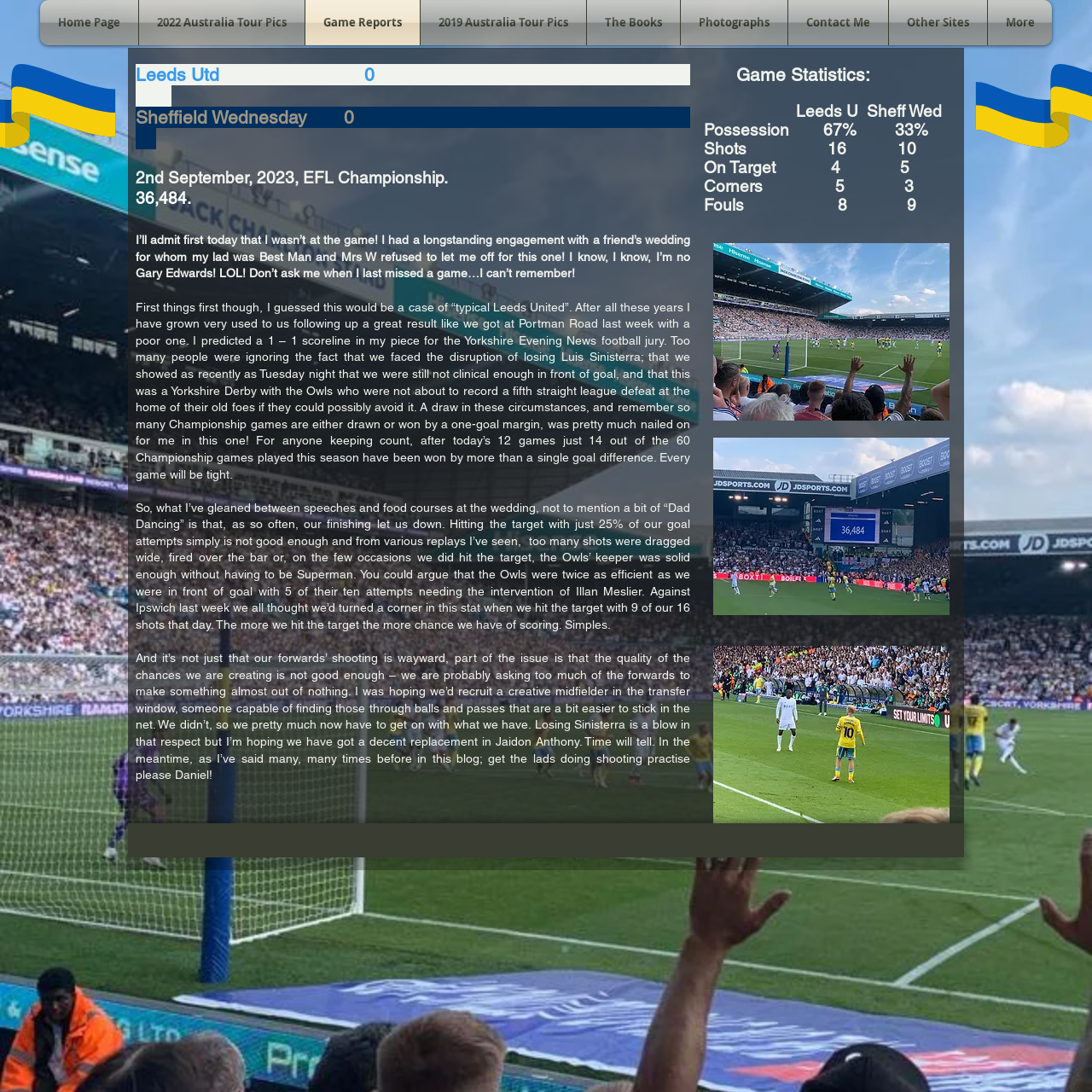Given the content of the image, can you provide a detailed answer to the question?
What is the possession percentage of Leeds Utd in the game?

The possession percentage of Leeds Utd is mentioned in the game statistics section as 'Possession 67%'. This indicates that Leeds Utd had 67% of the ball possession during the game.